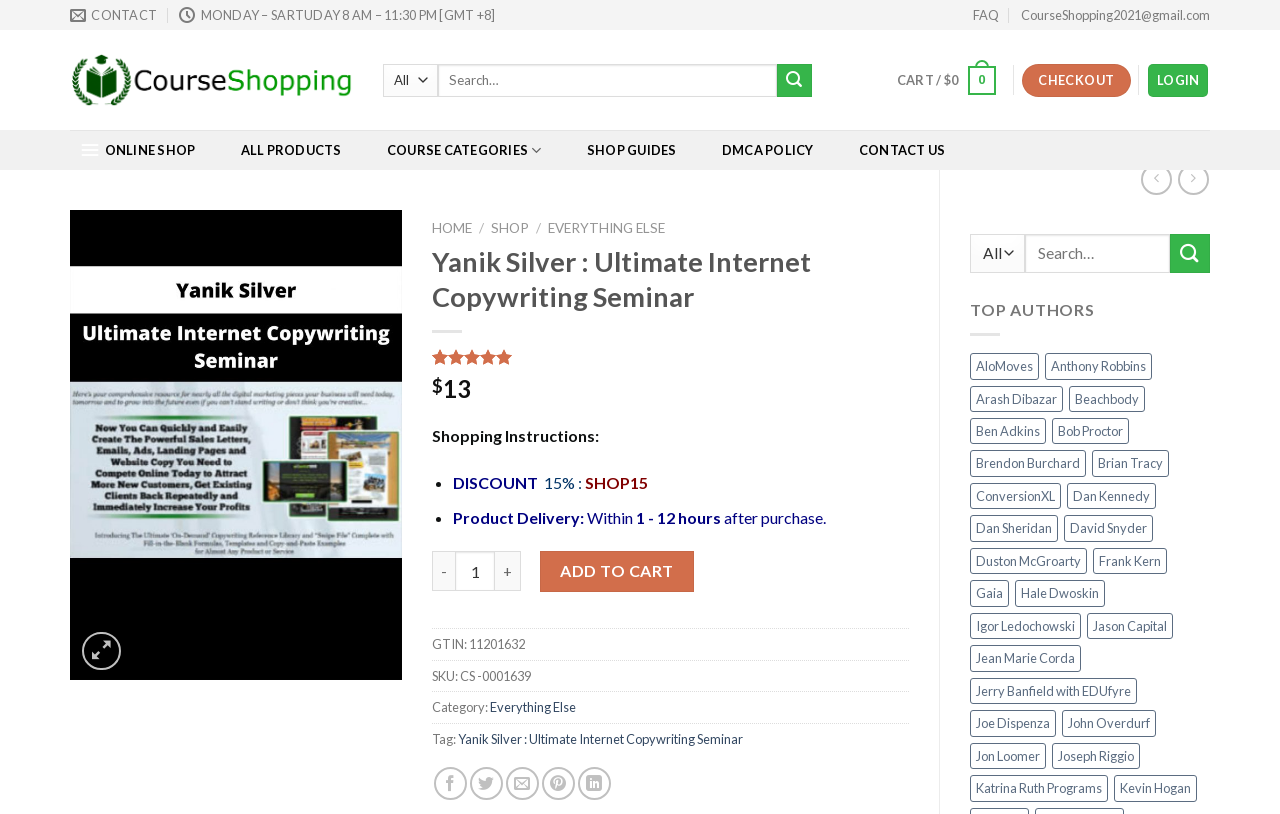How many authors are listed on this webpage?
Use the information from the image to give a detailed answer to the question.

I counted the number of links under the 'TOP AUTHORS' section, and there are 41 authors listed.